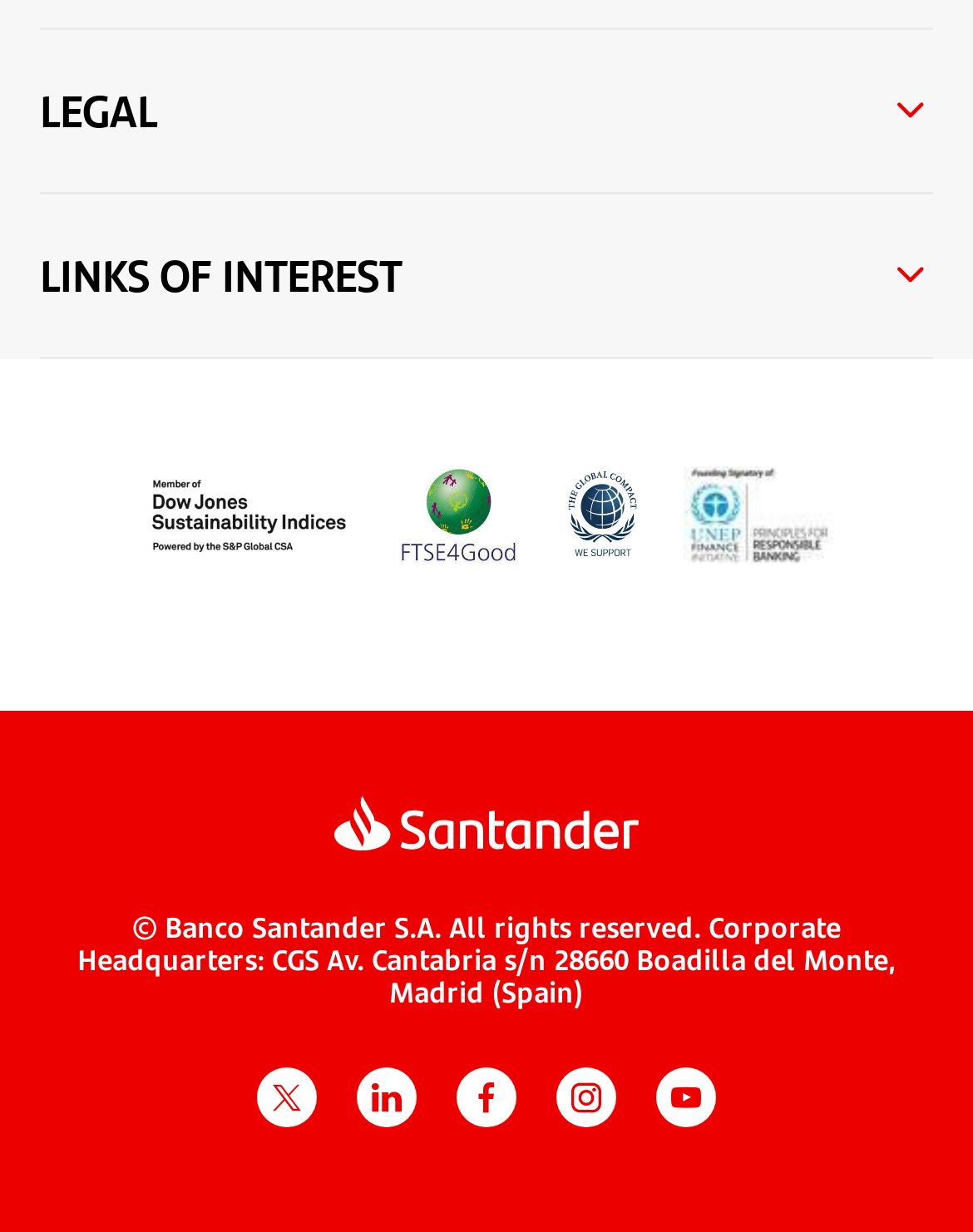Determine the bounding box coordinates for the clickable element required to fulfill the instruction: "Click on Dow Jones Sustainability Index". Provide the coordinates as four float numbers between 0 and 1, i.e., [left, top, right, bottom].

[0.144, 0.357, 0.369, 0.479]